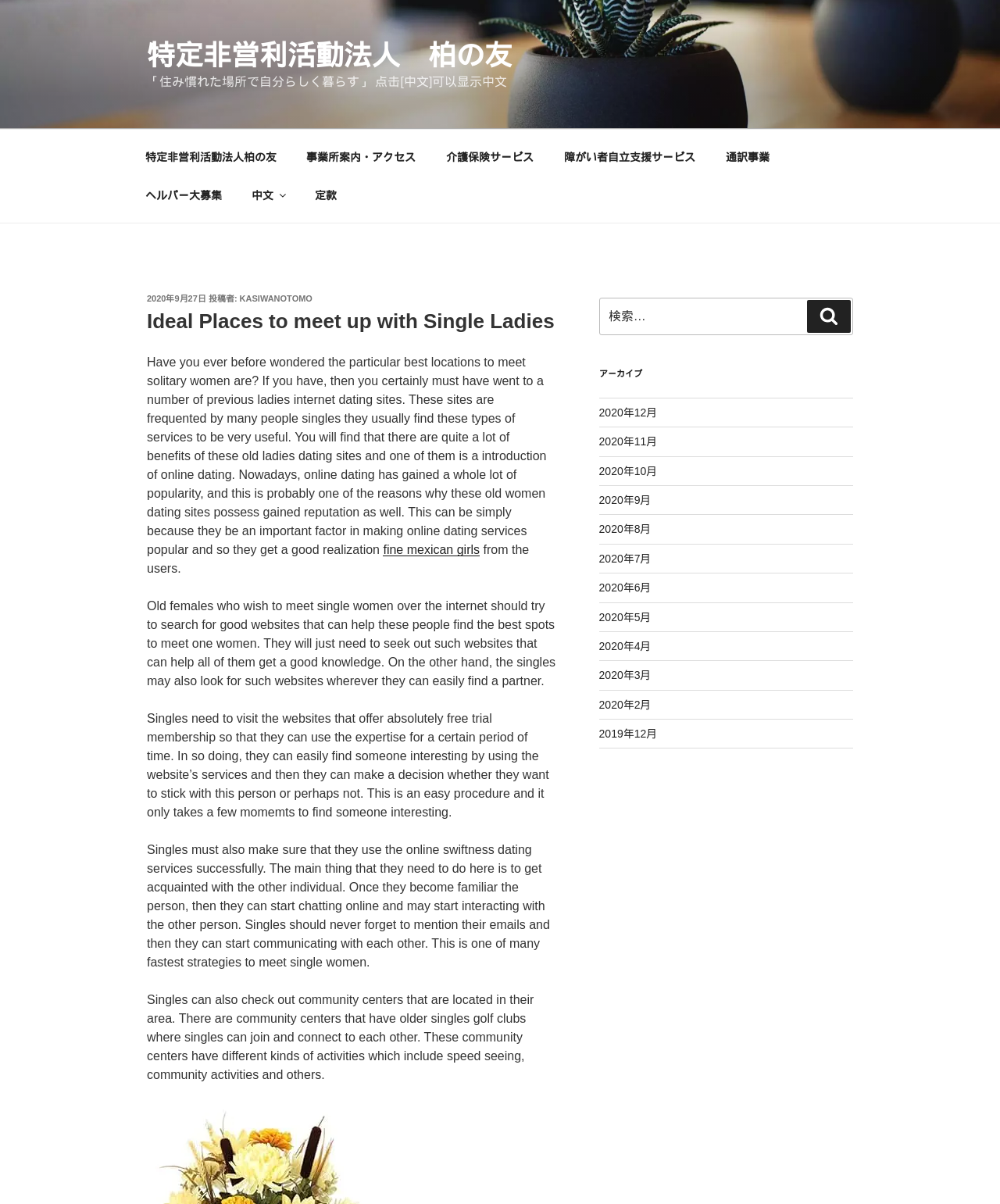Please identify the bounding box coordinates of the clickable area that will allow you to execute the instruction: "Search for something in the search box".

[0.599, 0.247, 0.853, 0.279]